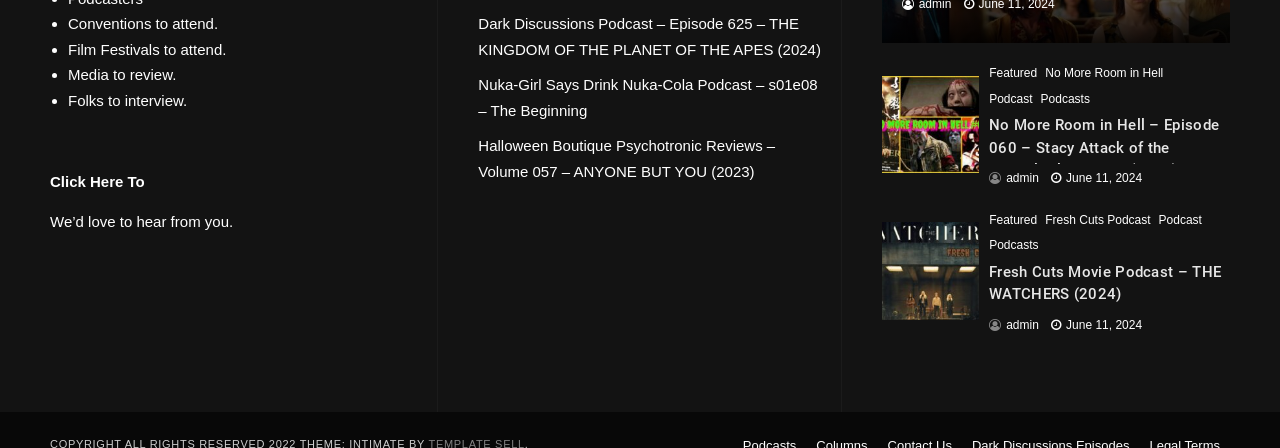Determine the coordinates of the bounding box that should be clicked to complete the instruction: "Contact Us through the link". The coordinates should be represented by four float numbers between 0 and 1: [left, top, right, bottom].

[0.686, 0.907, 0.751, 0.956]